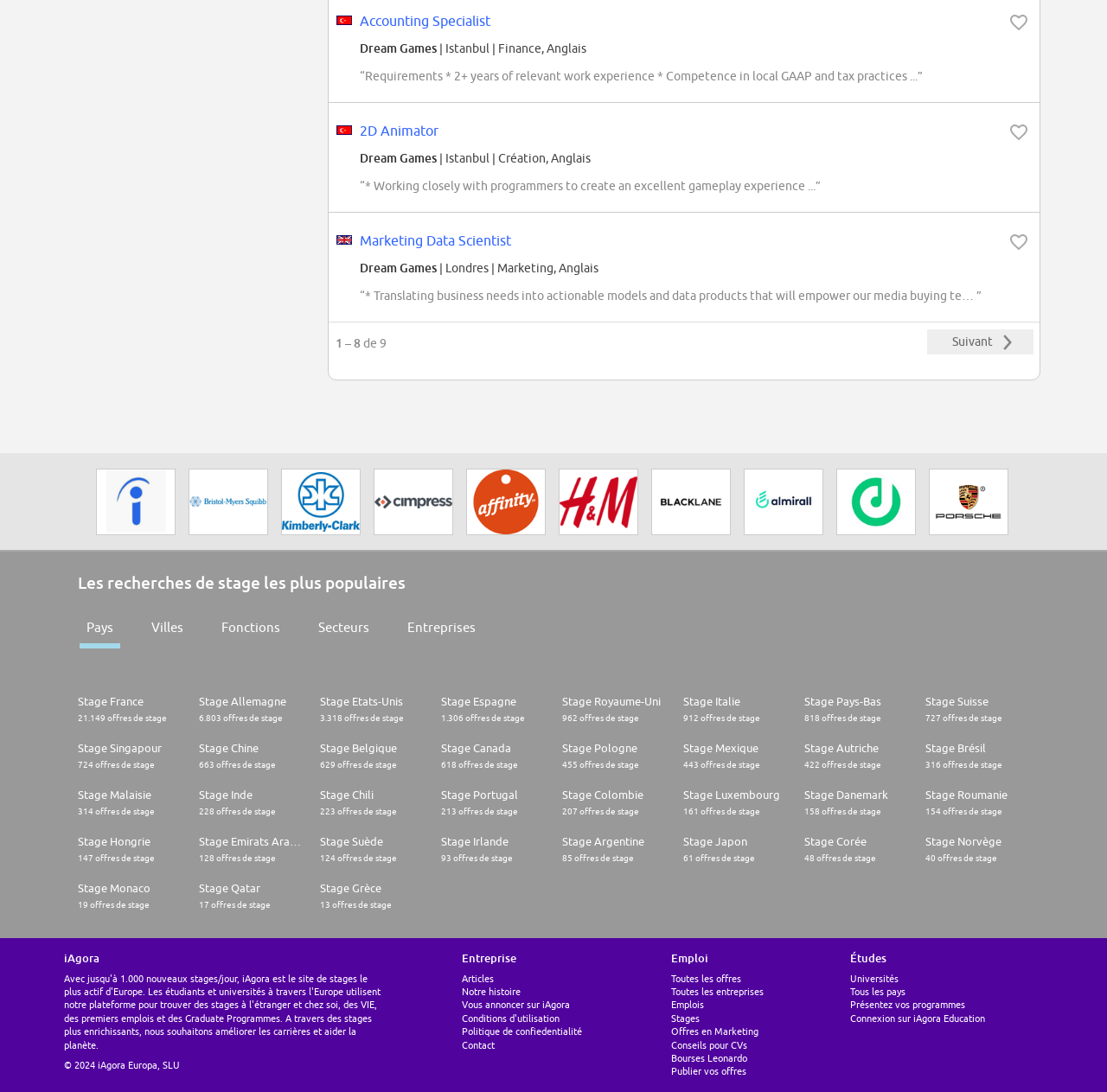Highlight the bounding box coordinates of the region I should click on to meet the following instruction: "Read the article about clearing Mac System Data storage".

None